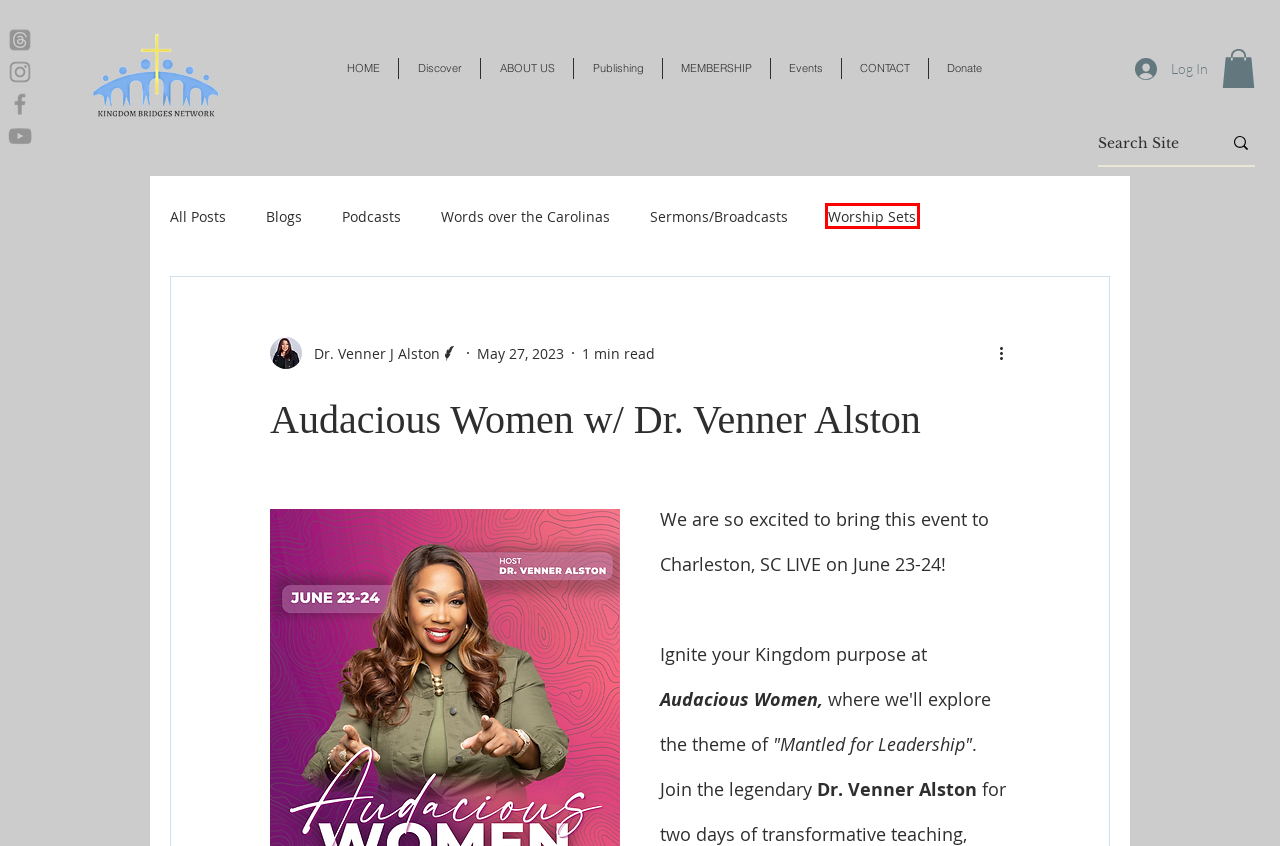You have been given a screenshot of a webpage with a red bounding box around a UI element. Select the most appropriate webpage description for the new webpage that appears after clicking the element within the red bounding box. The choices are:
A. MEMBERSHIP | Kingdom Bridges
B. CONTACT | Kingdom Bridges
C. Blogs
D. Podcasts
E. Worship Sets
F. Discover  | Kingdom Bridges
G. Shop-Jewelry & Apparel
H. Shop-Books-Devotionals & Journals

E